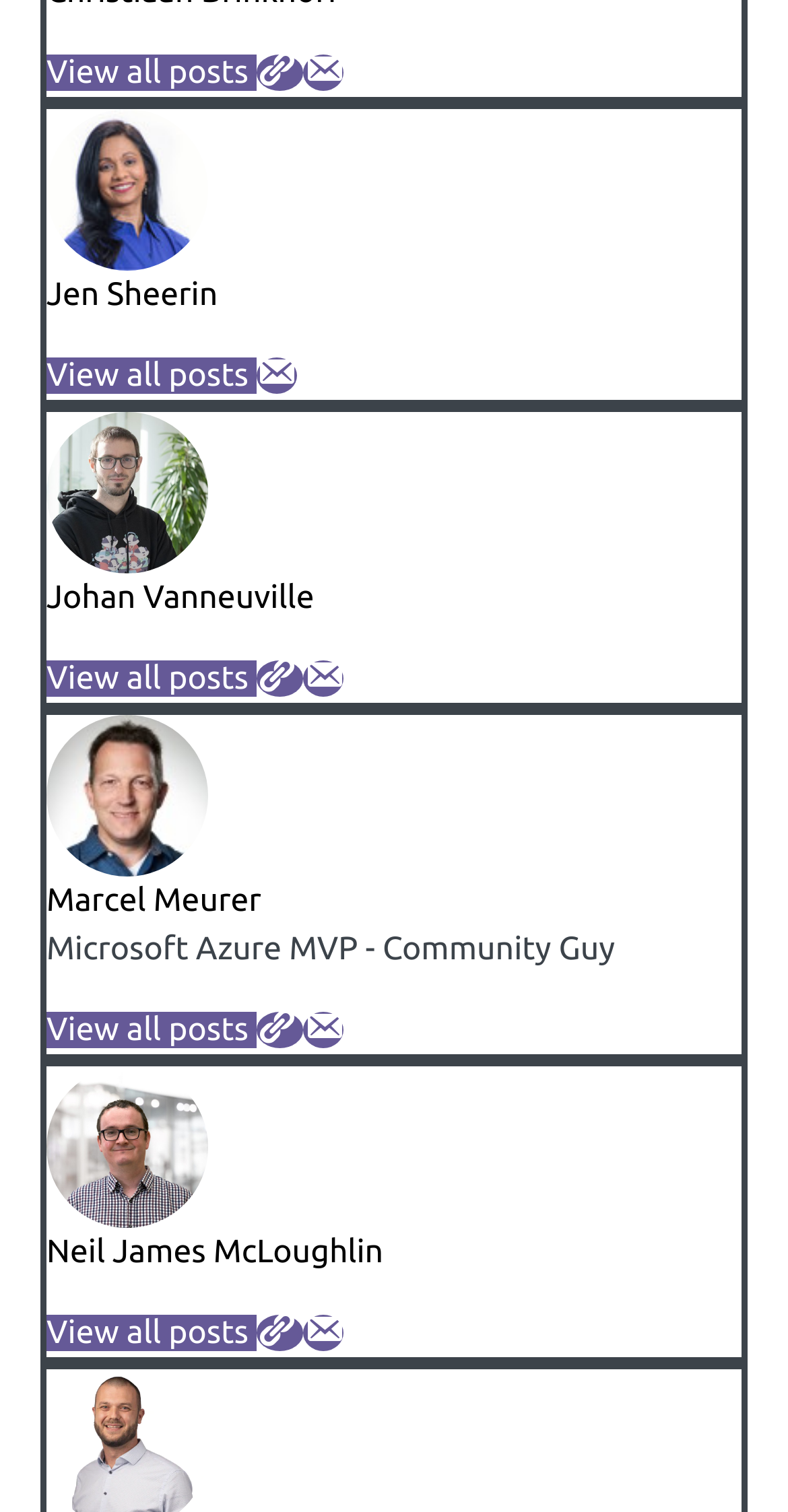Use a single word or phrase to answer the question:
What is the name of the person in the first image?

Jen Sheerin